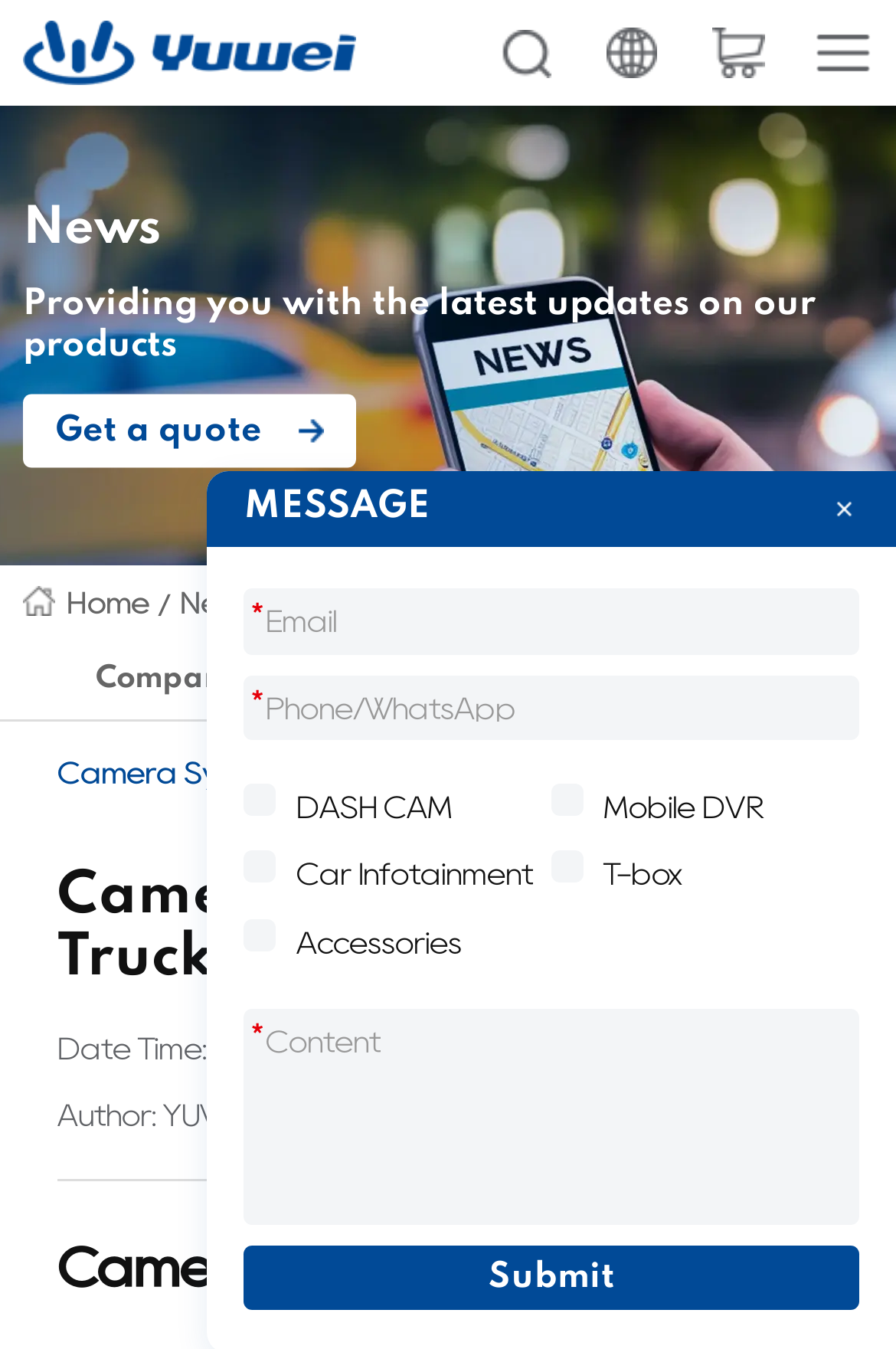Please specify the bounding box coordinates of the clickable region necessary for completing the following instruction: "Get a quote". The coordinates must consist of four float numbers between 0 and 1, i.e., [left, top, right, bottom].

[0.026, 0.292, 0.398, 0.347]